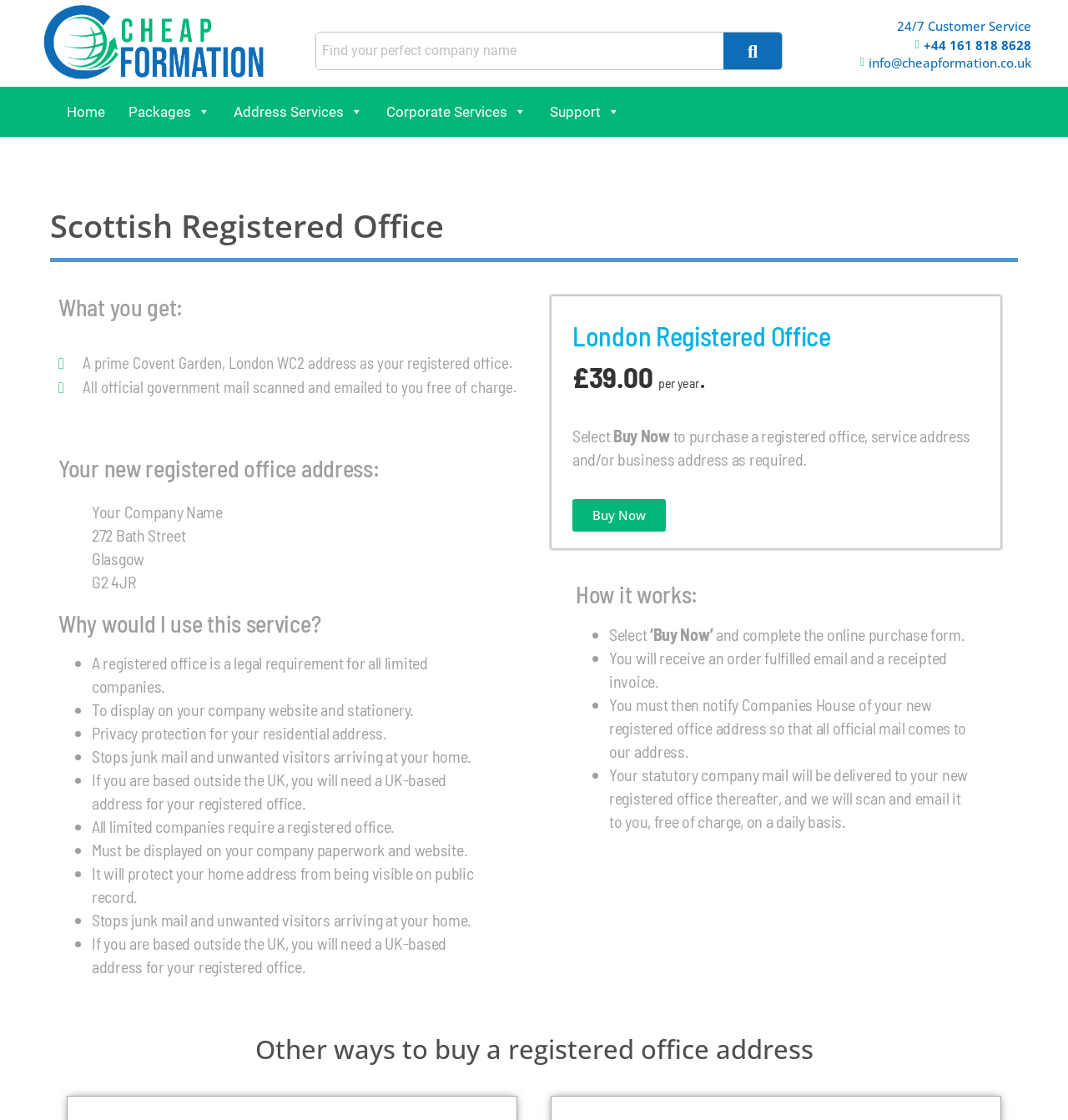Please locate the bounding box coordinates of the element that needs to be clicked to achieve the following instruction: "Buy a Scottish Registered Office". The coordinates should be four float numbers between 0 and 1, i.e., [left, top, right, bottom].

[0.536, 0.446, 0.623, 0.475]